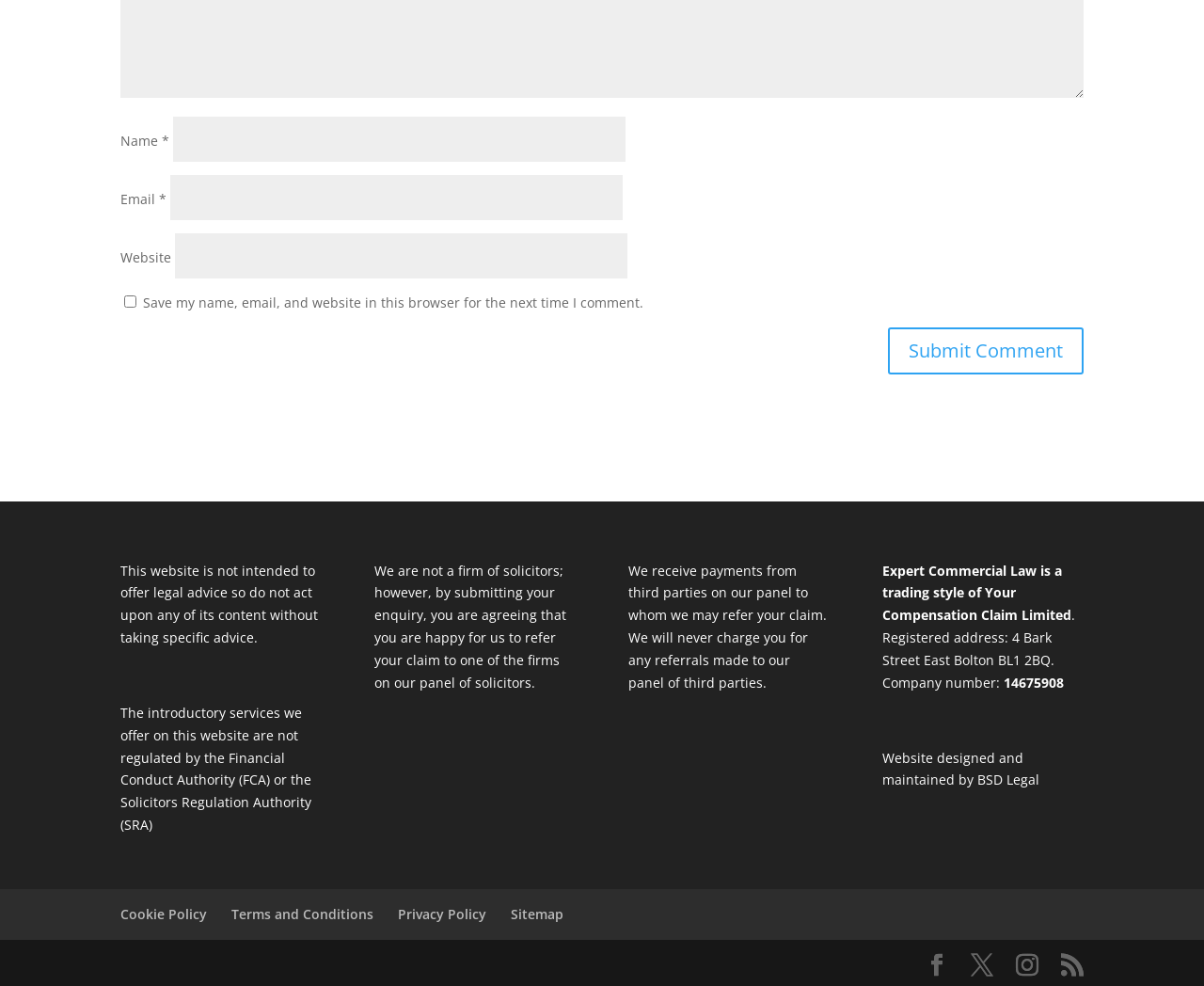Please analyze the image and give a detailed answer to the question:
What is the company name?

The company name can be found in the static text 'Expert Commercial Law is a trading style of Your Compensation Claim Limited' at the bottom of the webpage.